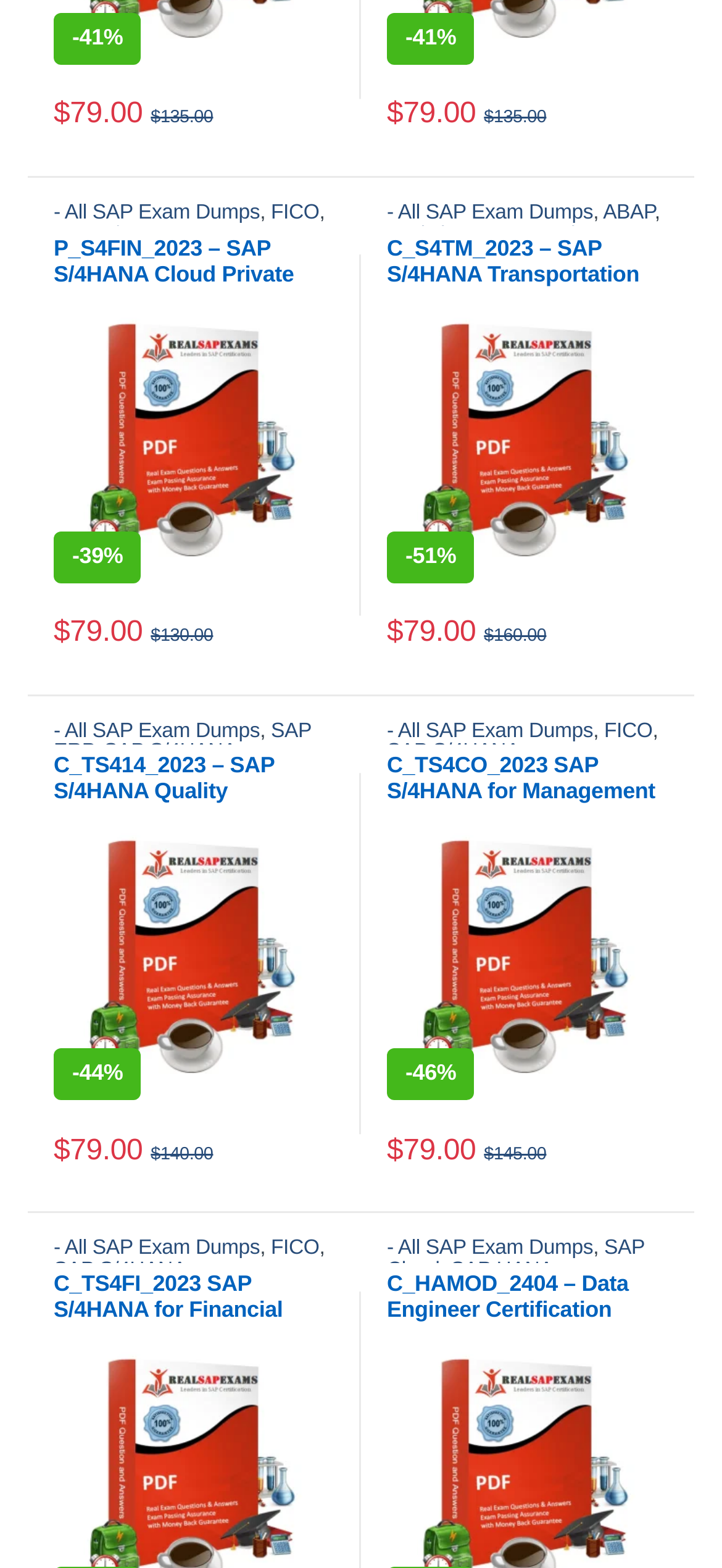Please provide a brief answer to the question using only one word or phrase: 
How many SAP exam dumps links are there on the webpage?

5